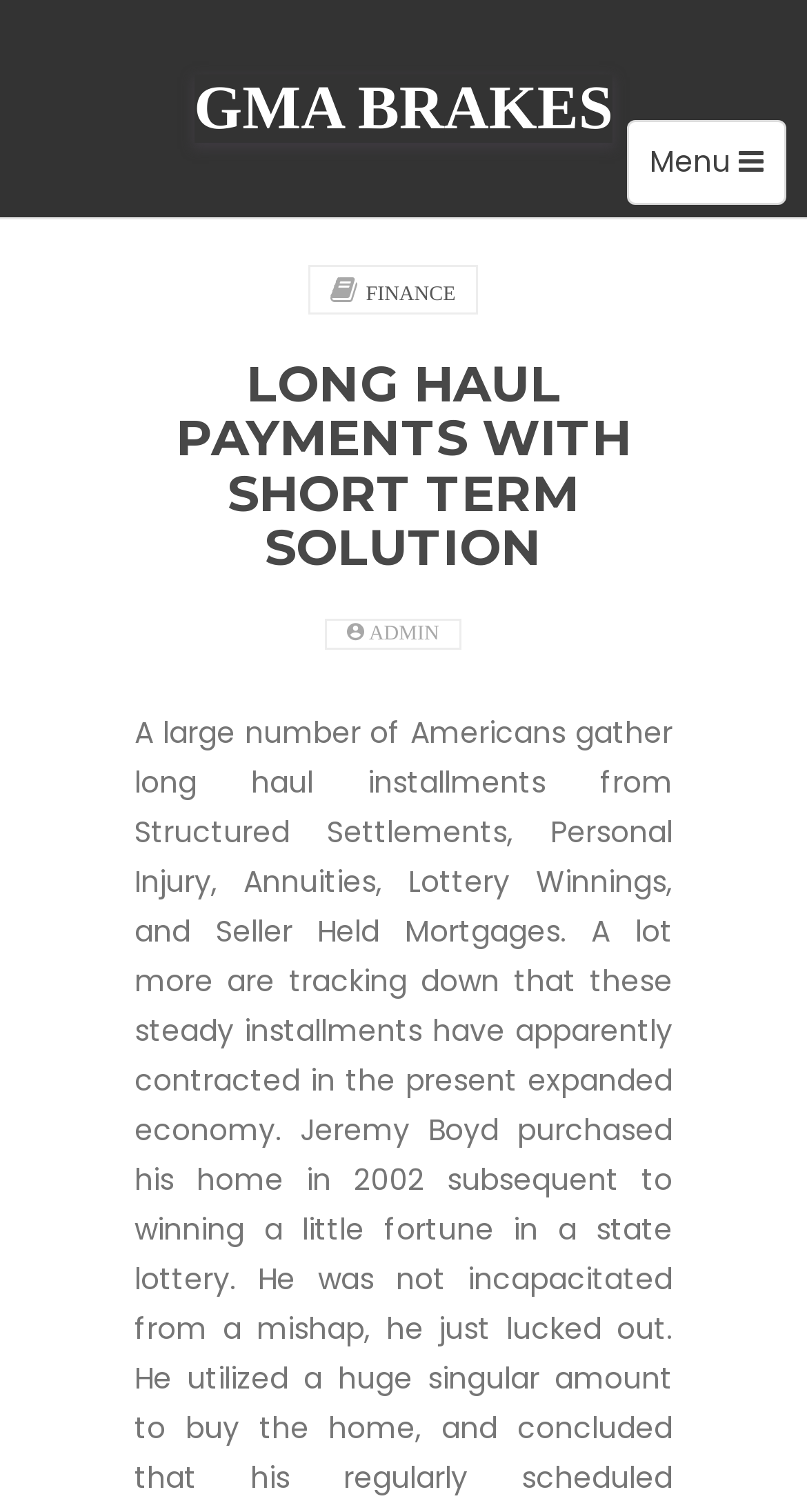From the element description Gma Brakes, predict the bounding box coordinates of the UI element. The coordinates must be specified in the format (top-left x, top-left y, bottom-right x, bottom-right y) and should be within the 0 to 1 range.

[0.24, 0.049, 0.76, 0.094]